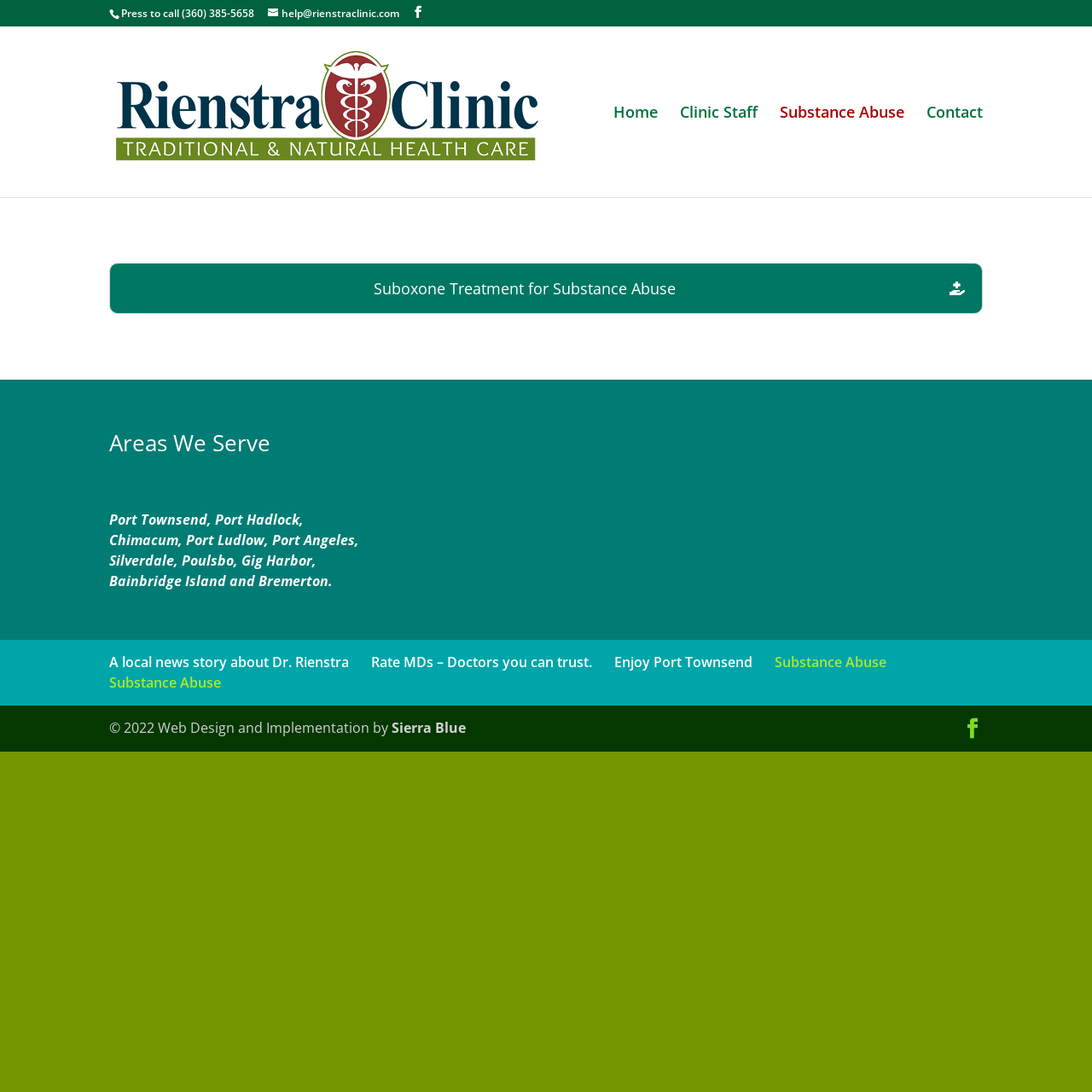Provide the bounding box coordinates for the area that should be clicked to complete the instruction: "Go to the home page".

[0.562, 0.097, 0.602, 0.18]